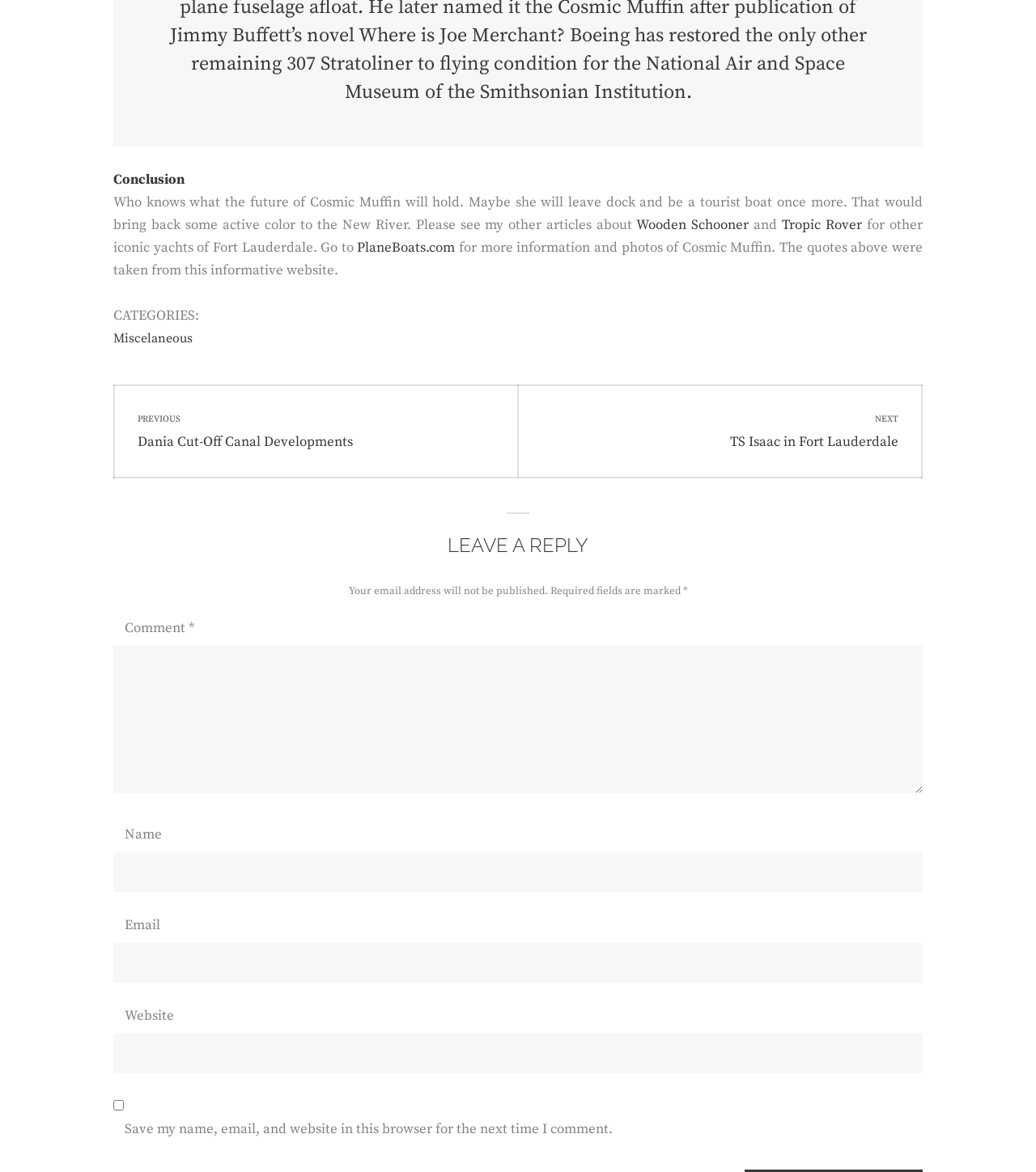What is the name of the yacht mentioned in the article?
Examine the image and provide an in-depth answer to the question.

The article mentions the name 'Cosmic Muffin' in the context of discussing its potential future as a tourist boat.